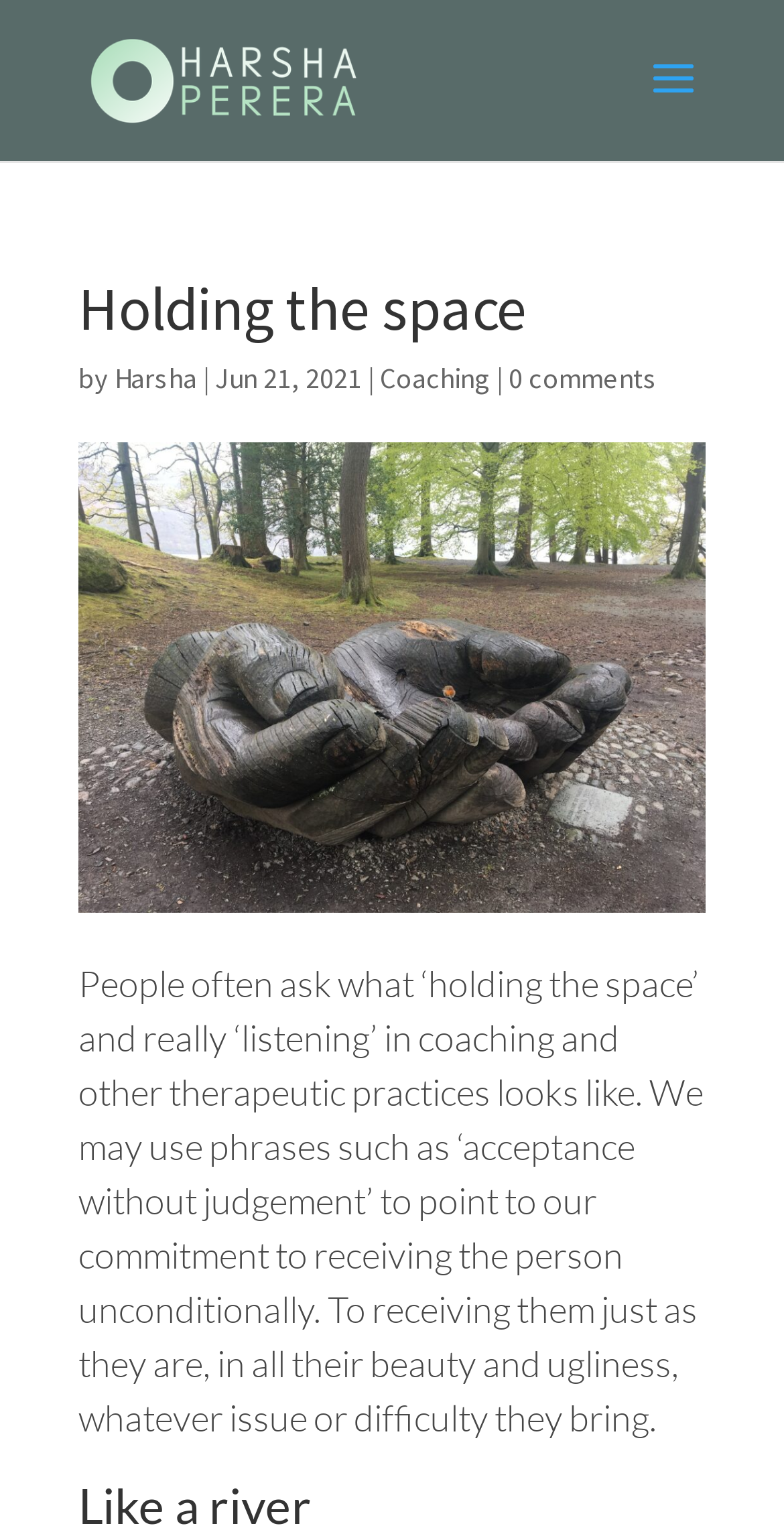Identify the bounding box for the UI element described as: "Harsha". The coordinates should be four float numbers between 0 and 1, i.e., [left, top, right, bottom].

[0.146, 0.235, 0.251, 0.259]